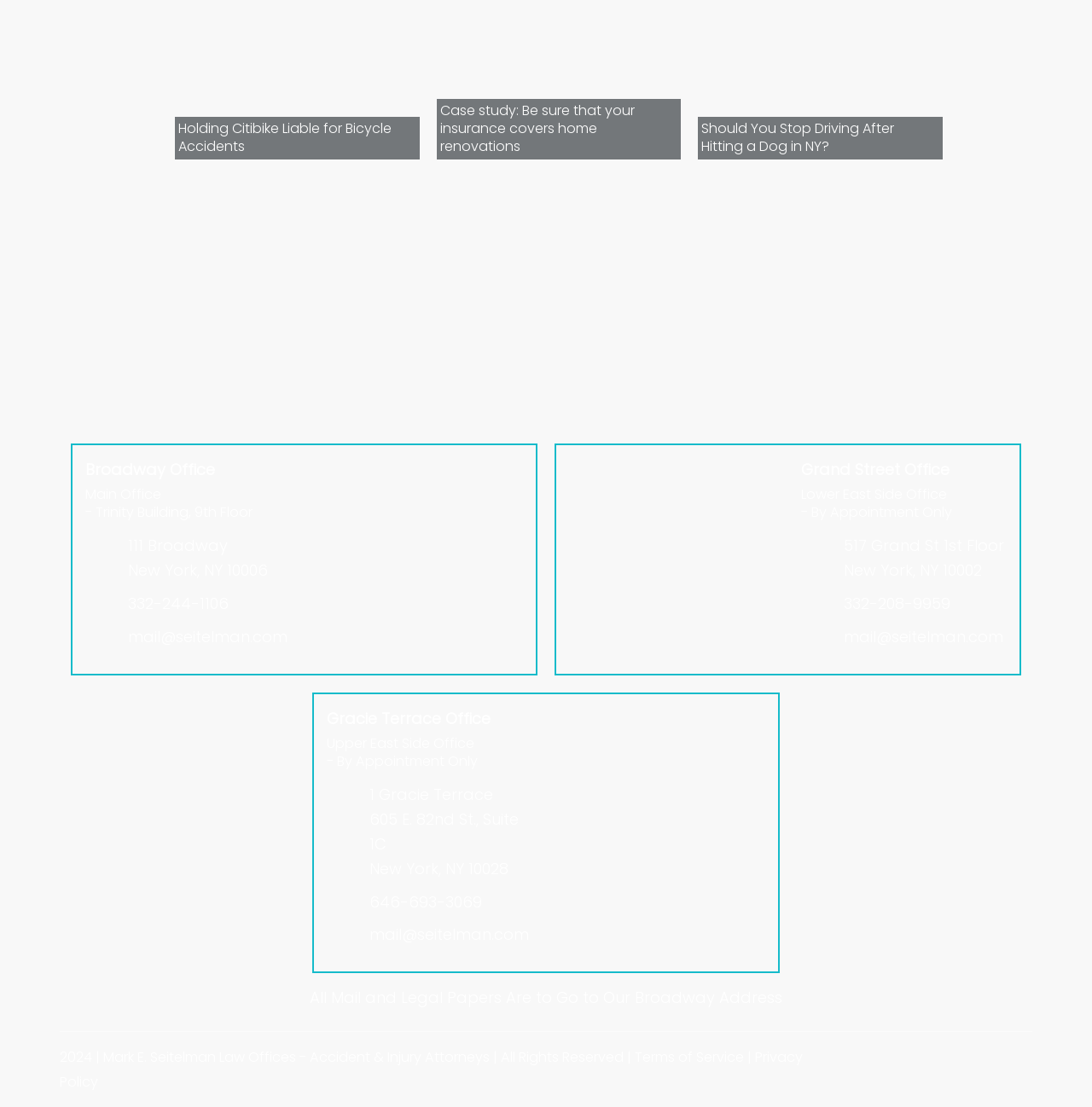Please identify the bounding box coordinates for the region that you need to click to follow this instruction: "Read the terms of service".

[0.581, 0.946, 0.681, 0.964]